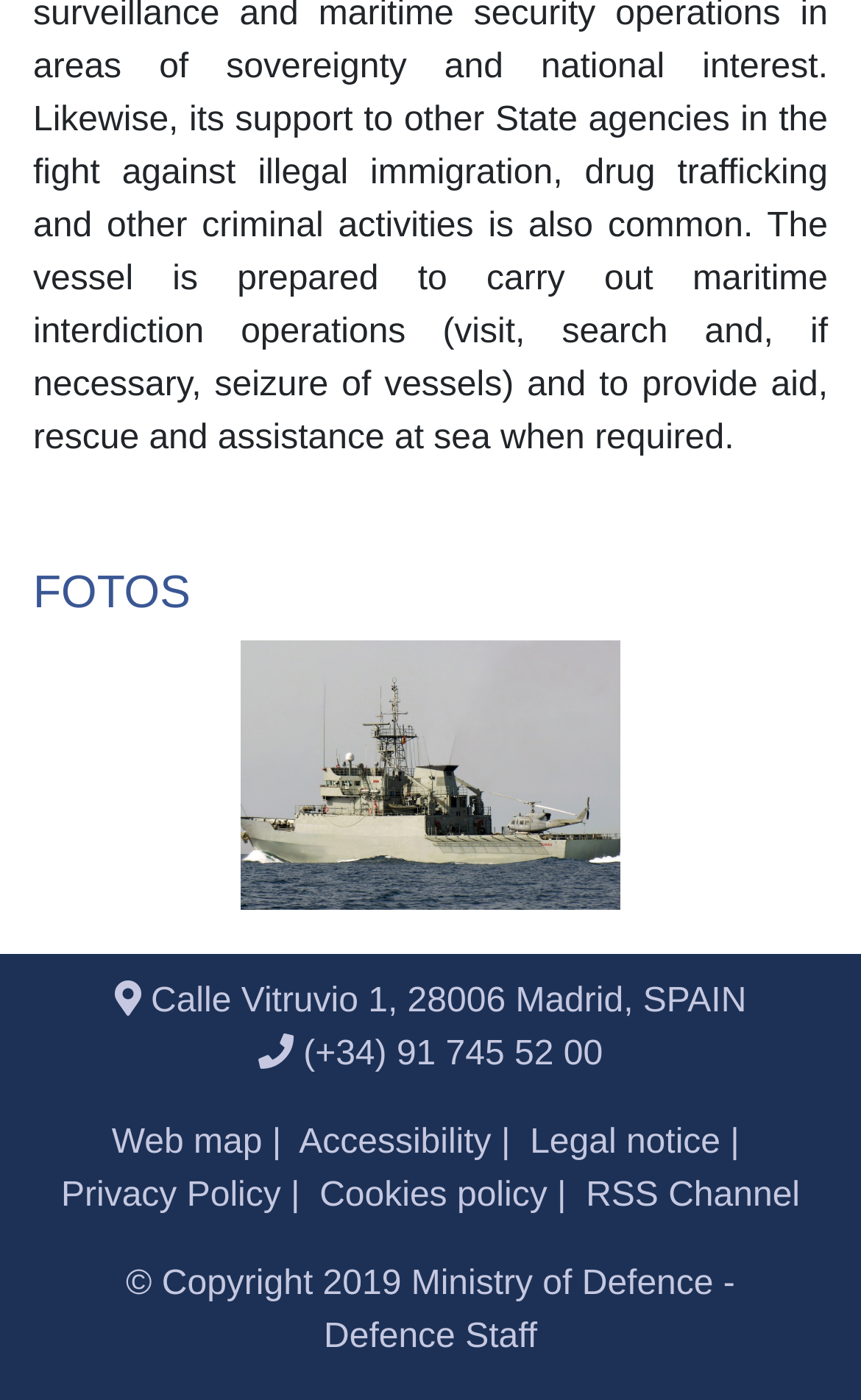What is the address of the Ministry of Defence?
Please give a well-detailed answer to the question.

I found the address by looking at the static text element that contains the address information, which is 'Calle Vitruvio 1, 28006 Madrid, SPAIN'.